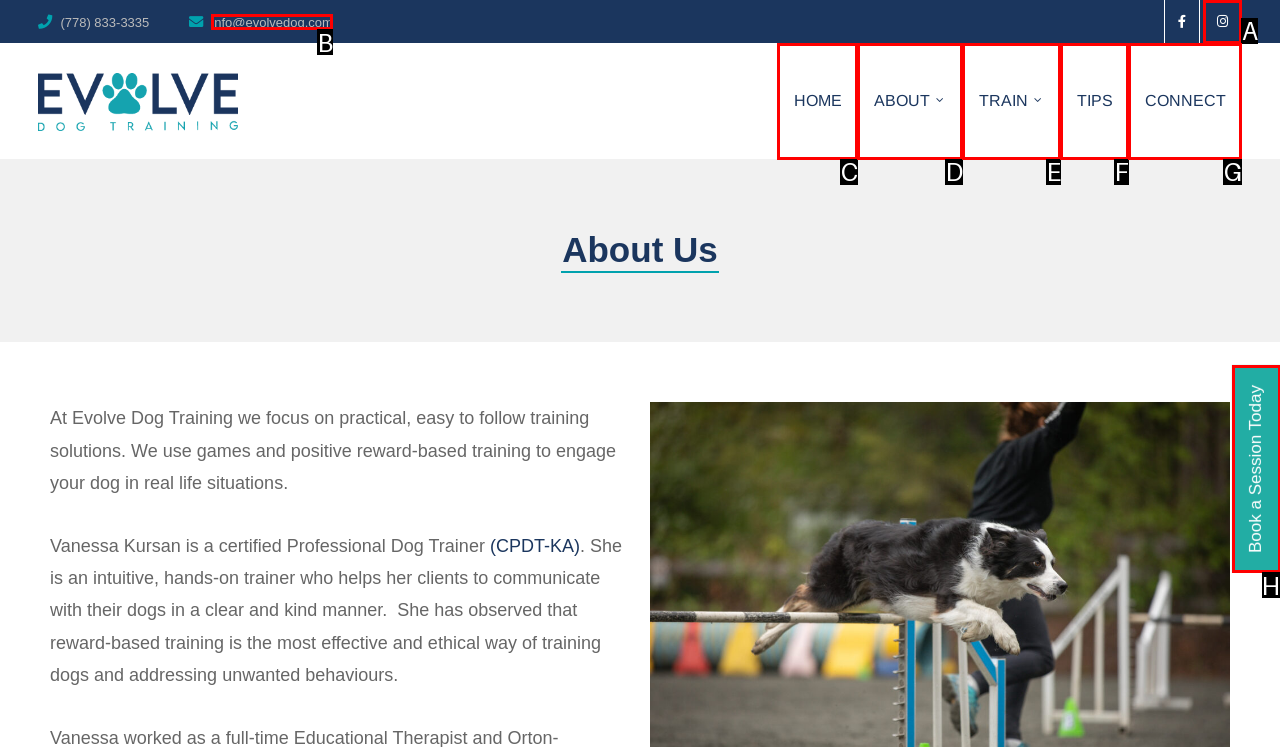Determine the letter of the UI element that you need to click to perform the task: Send an email.
Provide your answer with the appropriate option's letter.

B